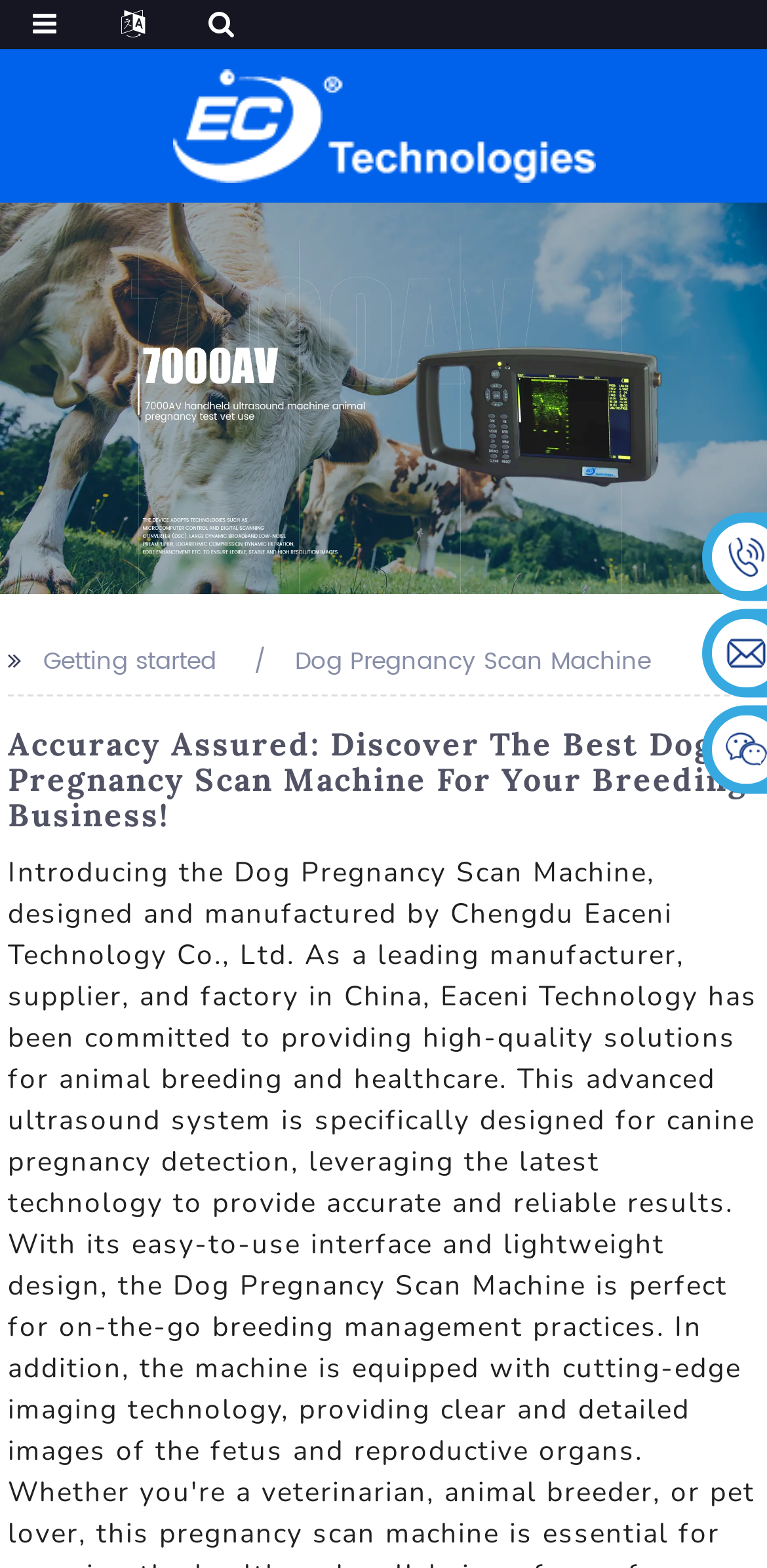Identify the bounding box for the UI element that is described as follows: "Dog Pregnancy Scan Machine".

[0.384, 0.41, 0.848, 0.434]